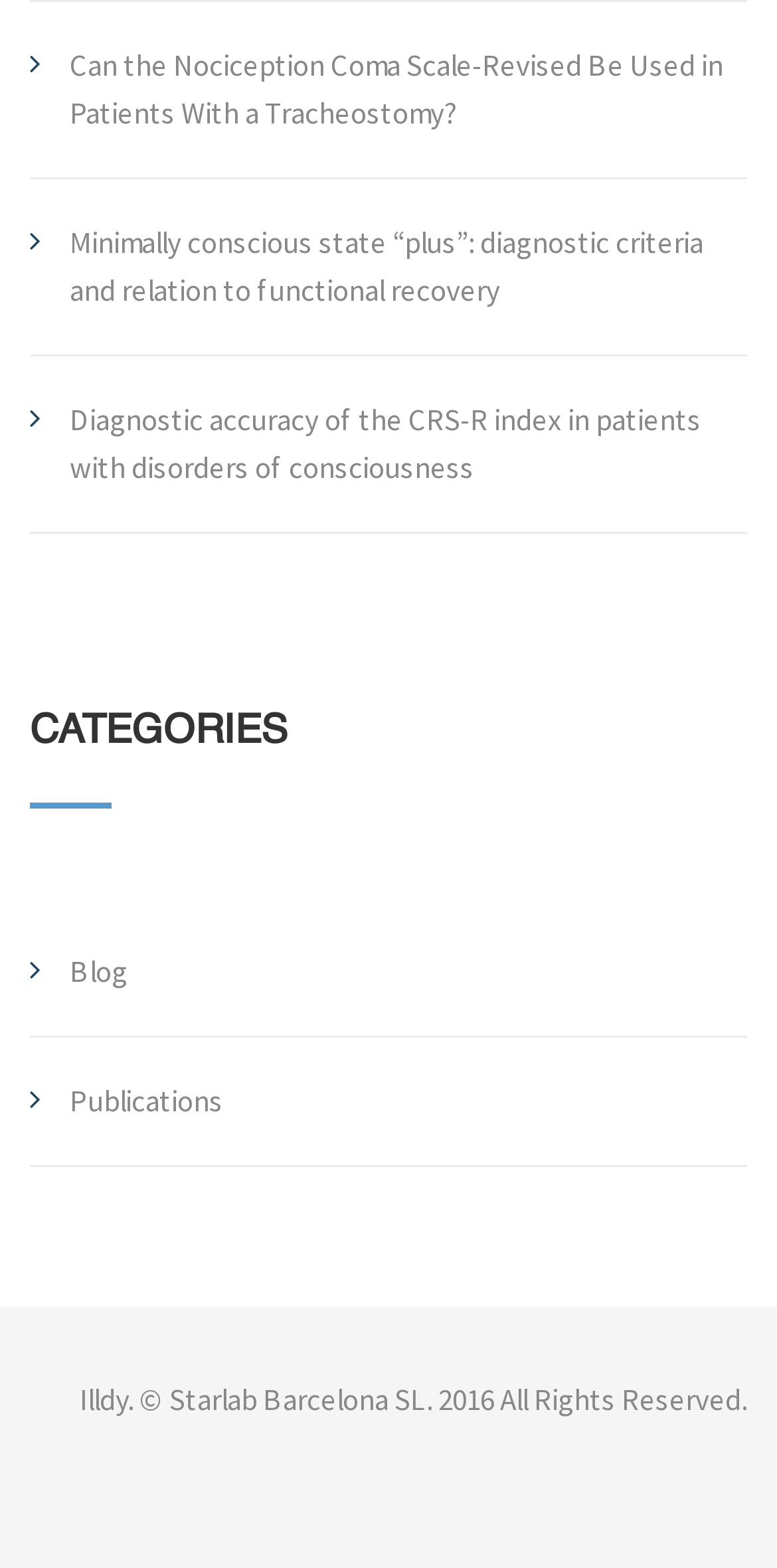What type of content is listed on this webpage?
Based on the screenshot, provide a one-word or short-phrase response.

Research papers